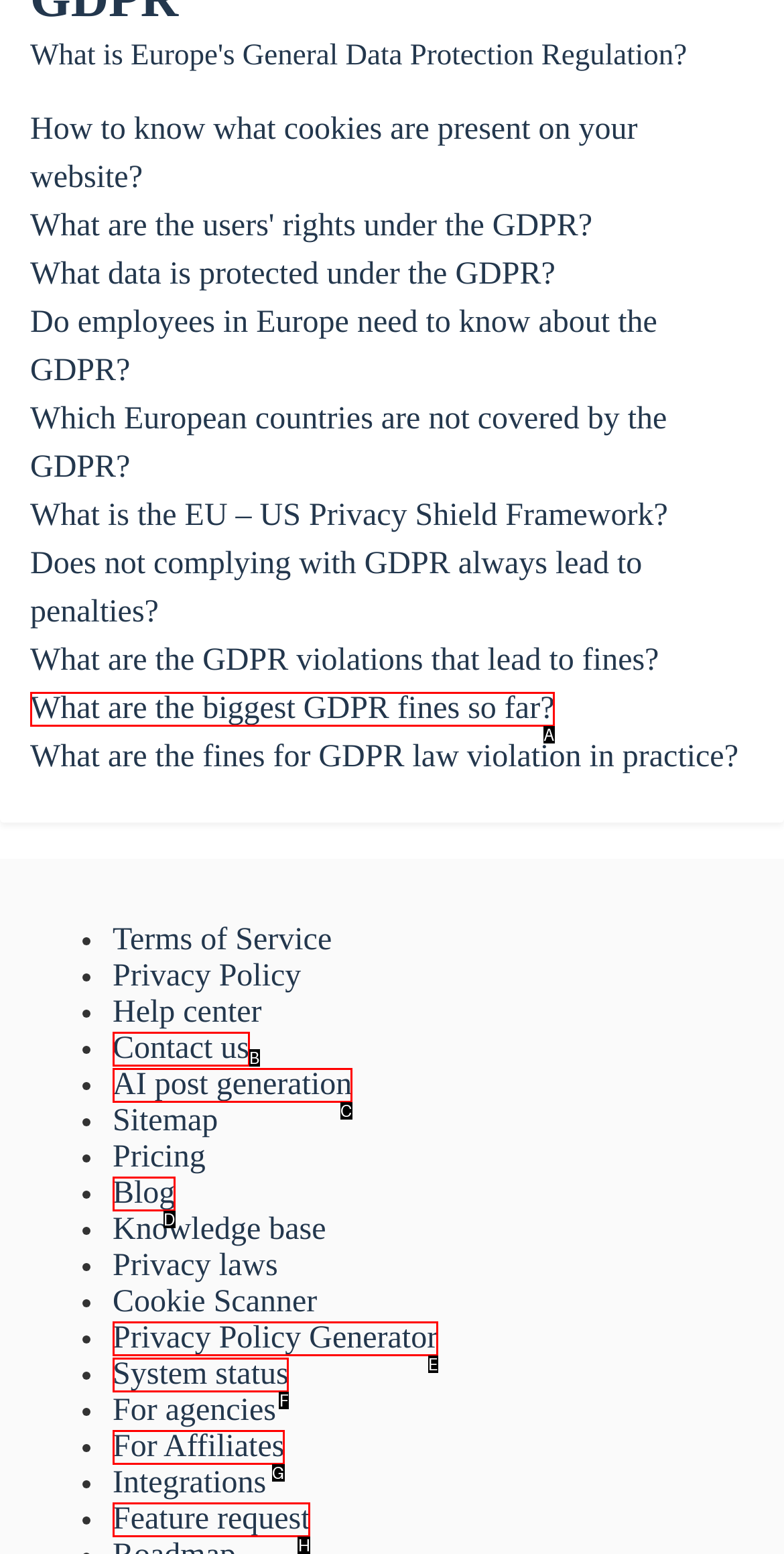From the given options, choose the HTML element that aligns with the description: Privacy Policy Generator. Respond with the letter of the selected element.

E